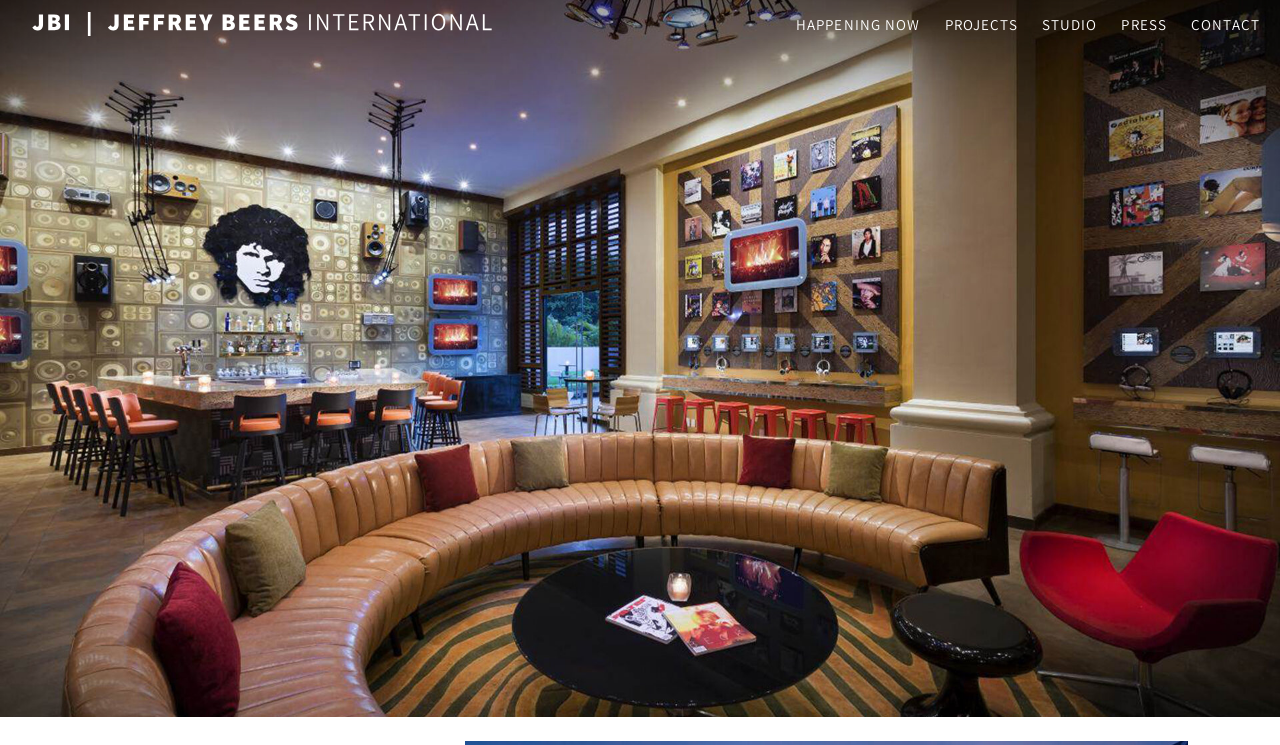What is the name of the company?
Give a detailed explanation using the information visible in the image.

The name of the company can be determined by looking at the heading element at the top of the page, which contains the text 'JEFFREY BEERS INTERNATIONAL'.